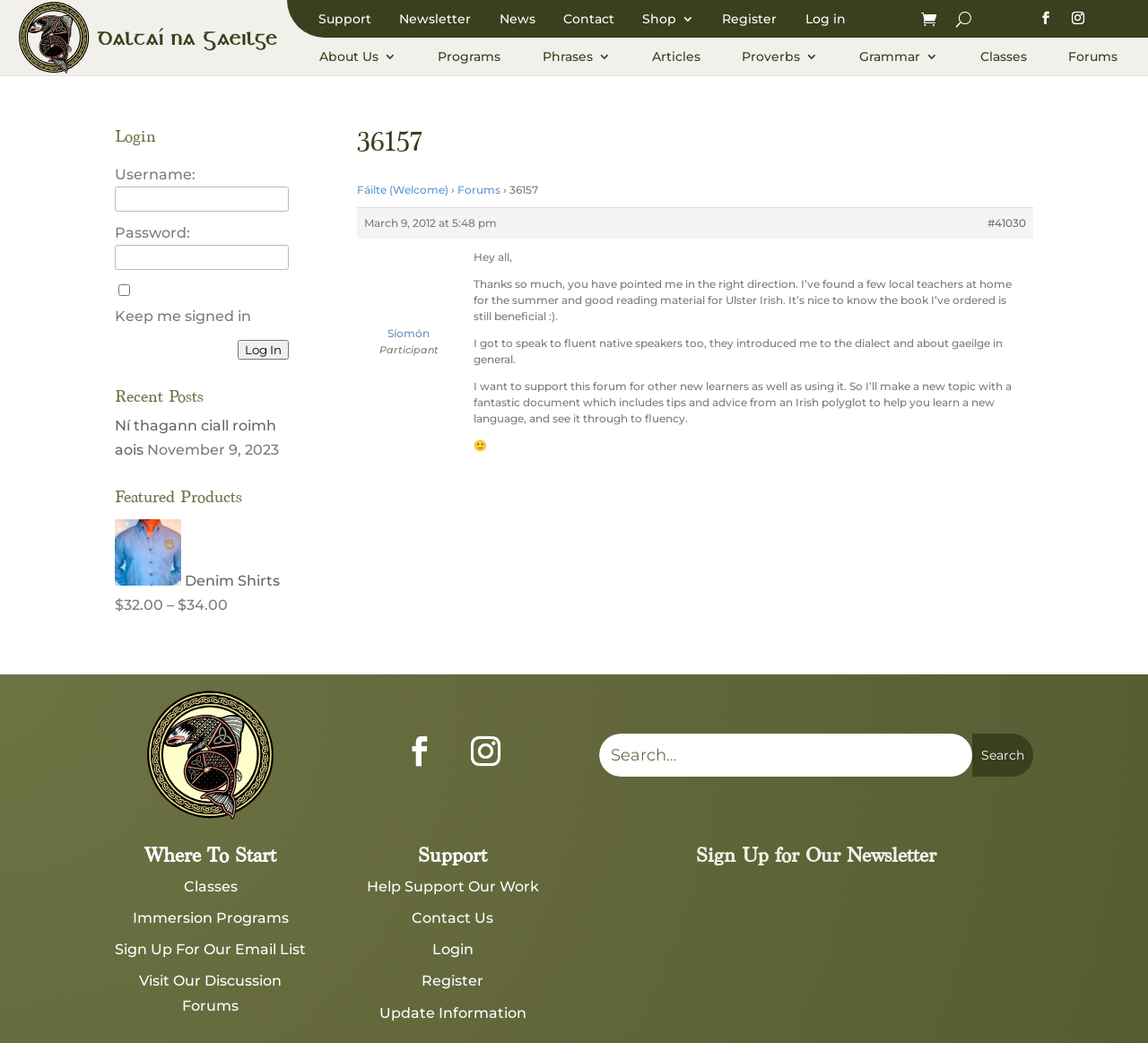What is the topic of the discussion forum?
Answer the question with a thorough and detailed explanation.

I analyzed the content of the webpage and found a discussion forum with posts related to the Irish language, such as 'Ulster Irish' and 'gaeilge', which suggests that the topic of the forum is the Irish language.